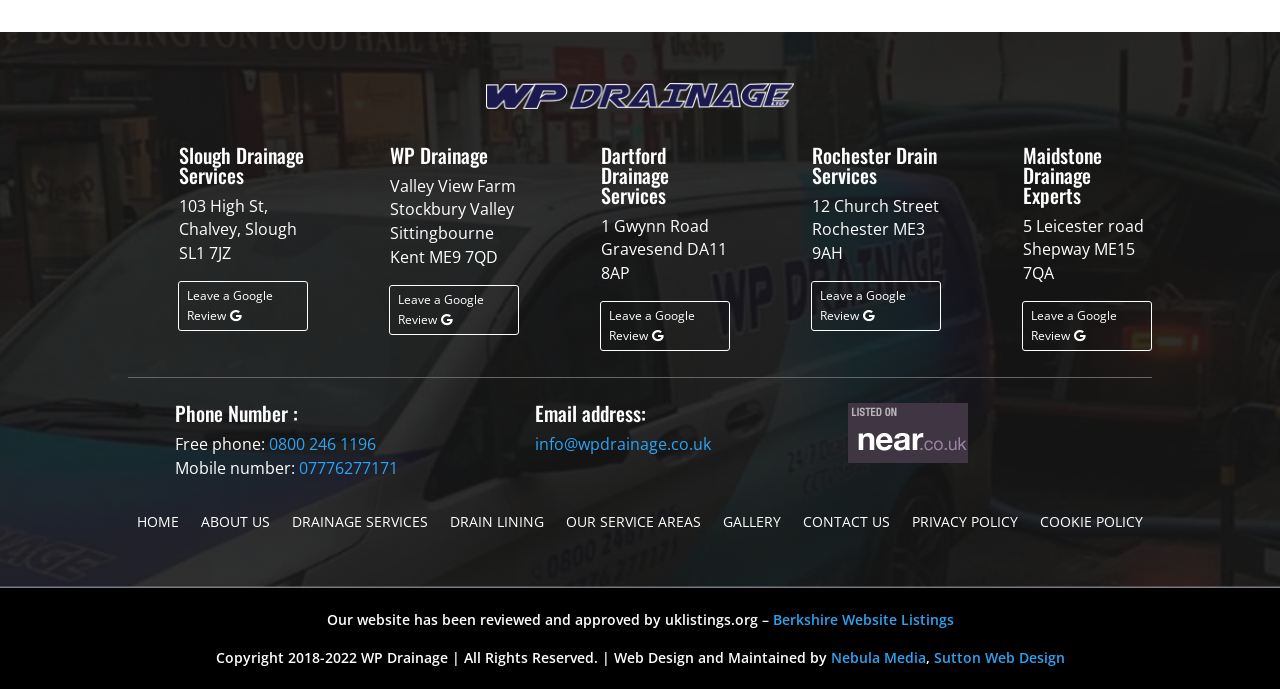What is the name of the company that designed the website?
Using the image, respond with a single word or phrase.

Nebula Media